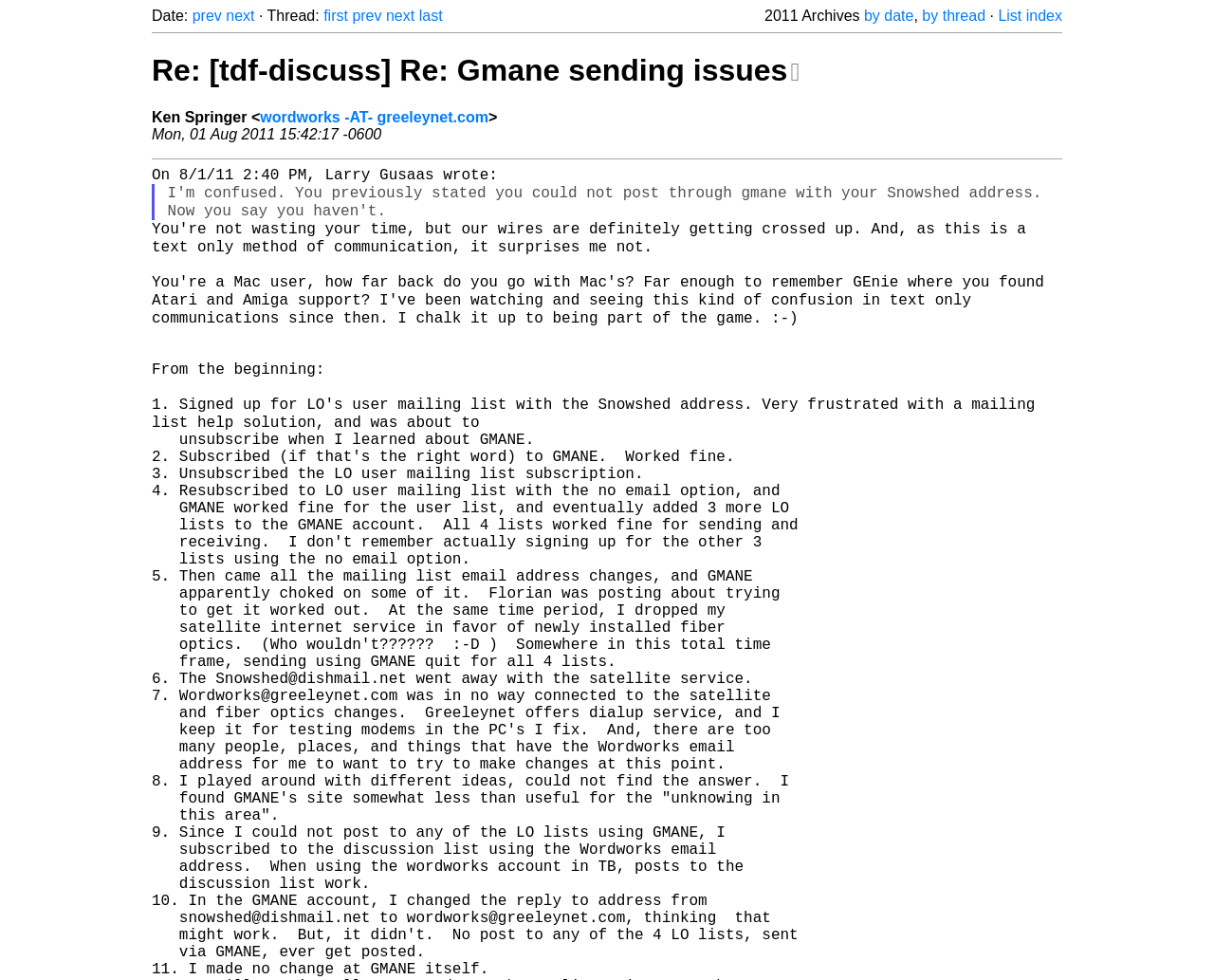Could you identify the text that serves as the heading for this webpage?

Re: [tdf-discuss] Re: Gmane sending issues